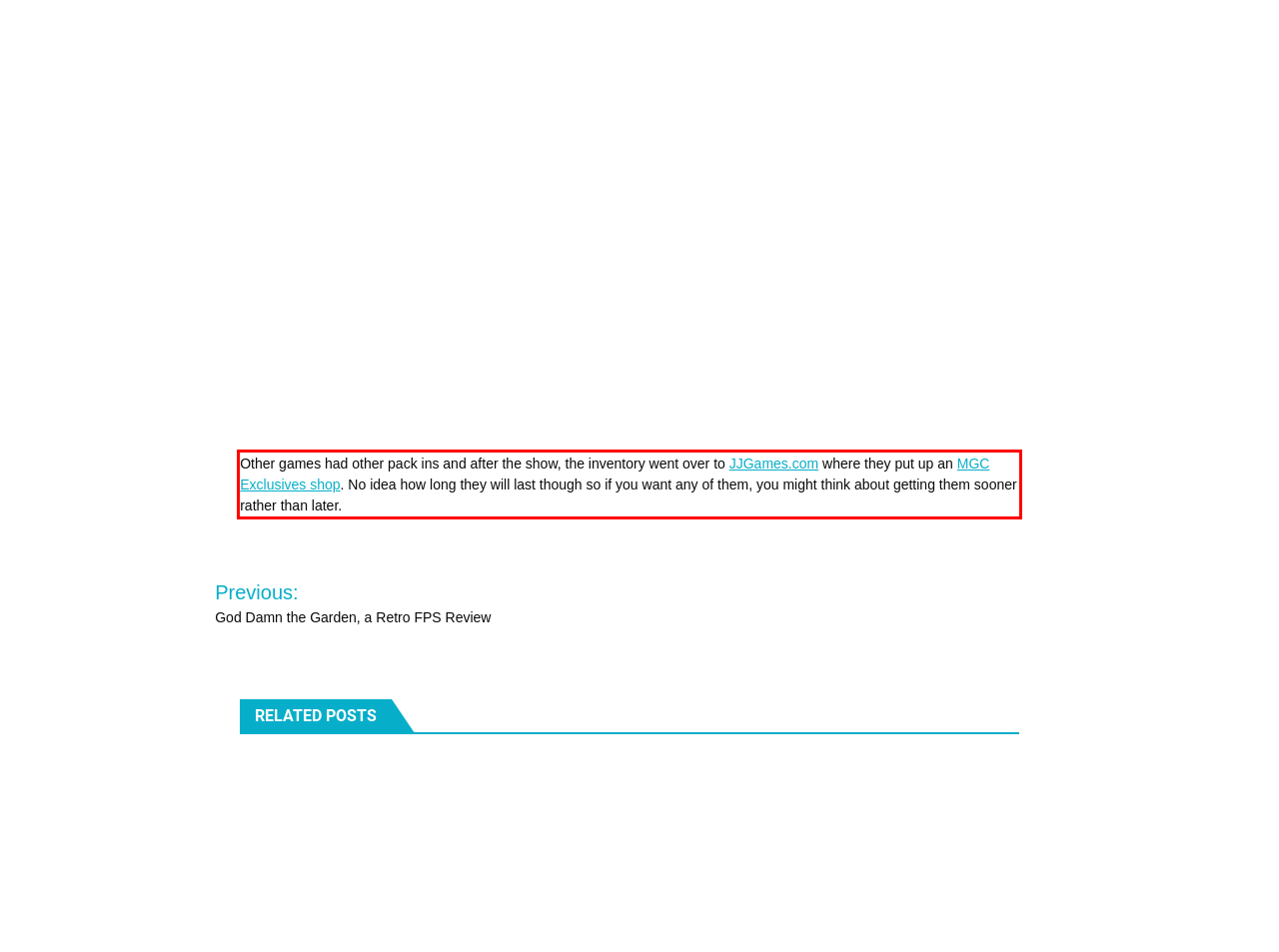You are given a screenshot of a webpage with a UI element highlighted by a red bounding box. Please perform OCR on the text content within this red bounding box.

Other games had other pack ins and after the show, the inventory went over to JJGames.com where they put up an MGC Exclusives shop. No idea how long they will last though so if you want any of them, you might think about getting them sooner rather than later.